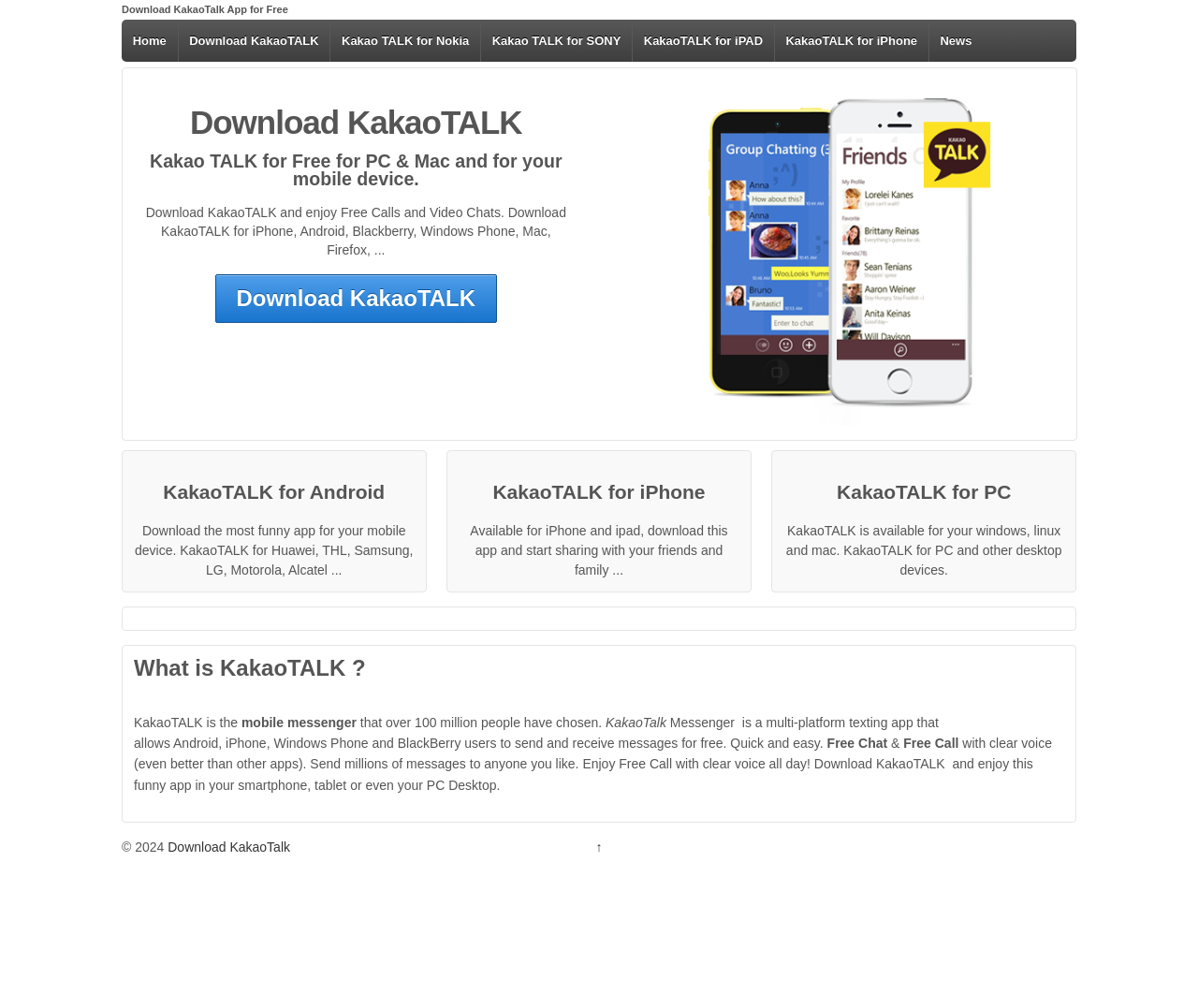Highlight the bounding box of the UI element that corresponds to this description: "Home".

[0.102, 0.019, 0.148, 0.061]